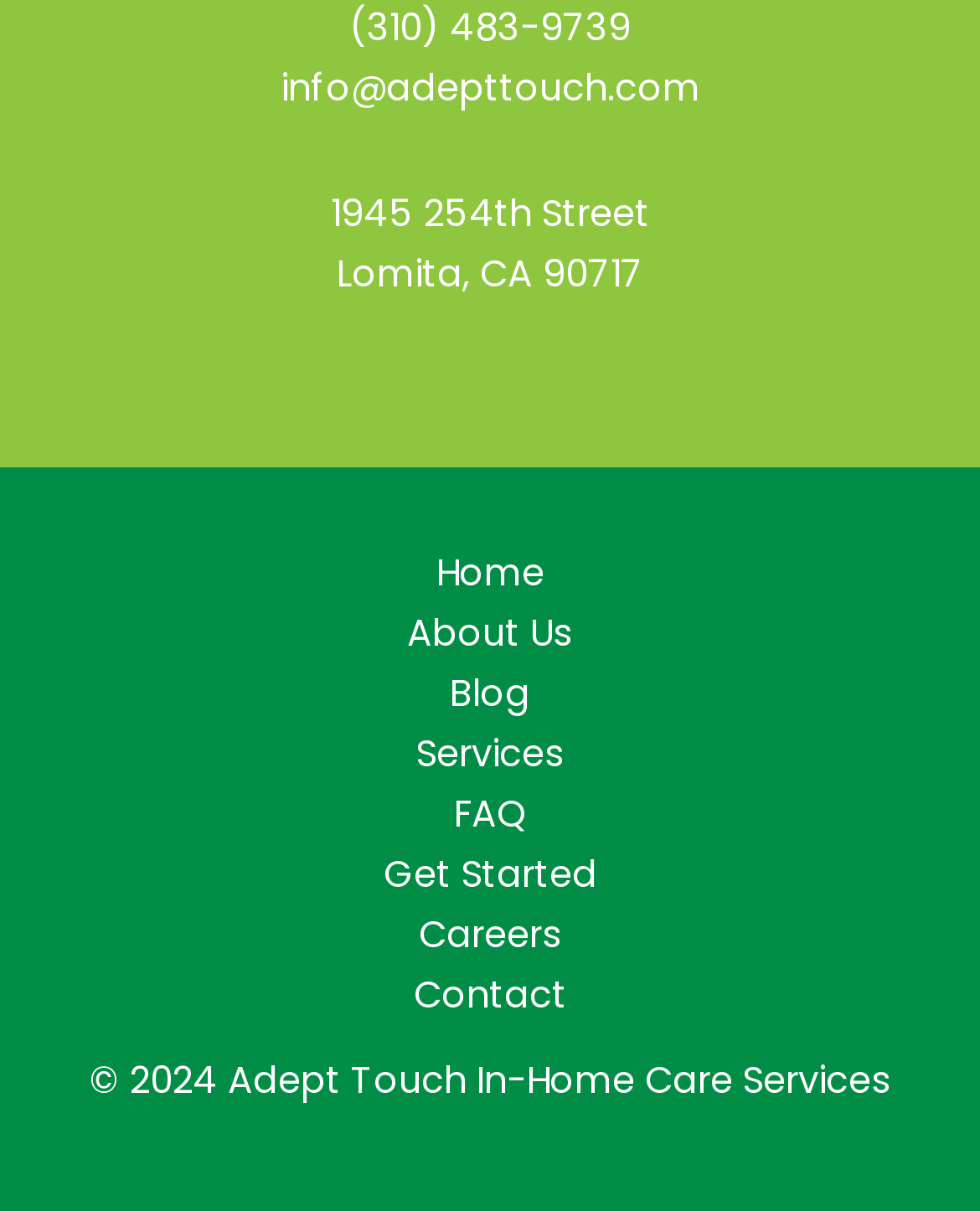What is the address of Adept Touch In-Home Care Services?
Please respond to the question with a detailed and well-explained answer.

I found the address by looking at the StaticText elements with the OCR texts '1945 254th Street' and 'Lomita, CA 90717' at the top of the webpage.